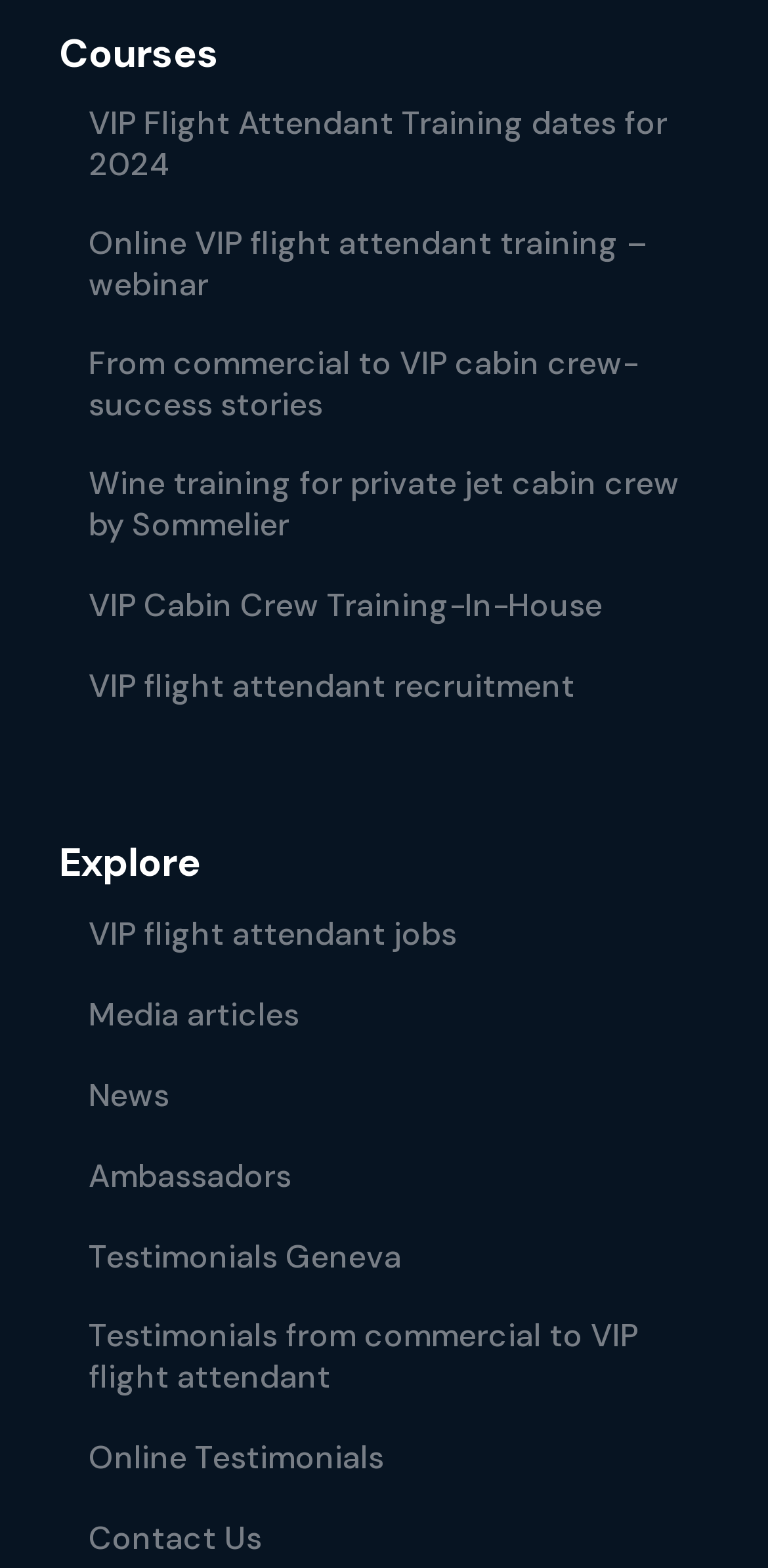Identify the bounding box coordinates of the region that needs to be clicked to carry out this instruction: "Read testimonials from commercial to VIP flight attendants". Provide these coordinates as four float numbers ranging from 0 to 1, i.e., [left, top, right, bottom].

[0.115, 0.838, 0.885, 0.891]